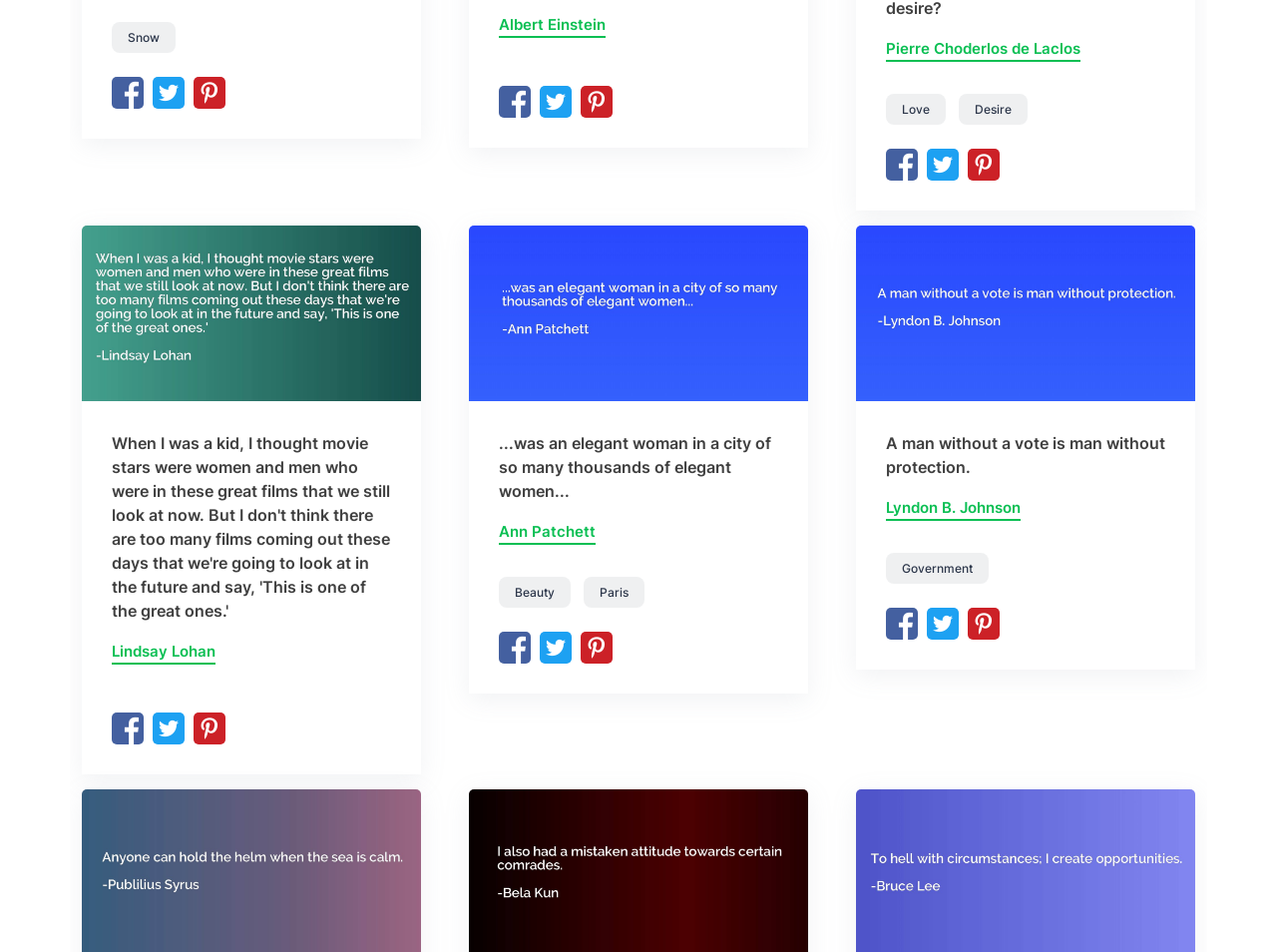Locate the bounding box coordinates of the clickable part needed for the task: "Switch to 'Detailed data' tab".

None